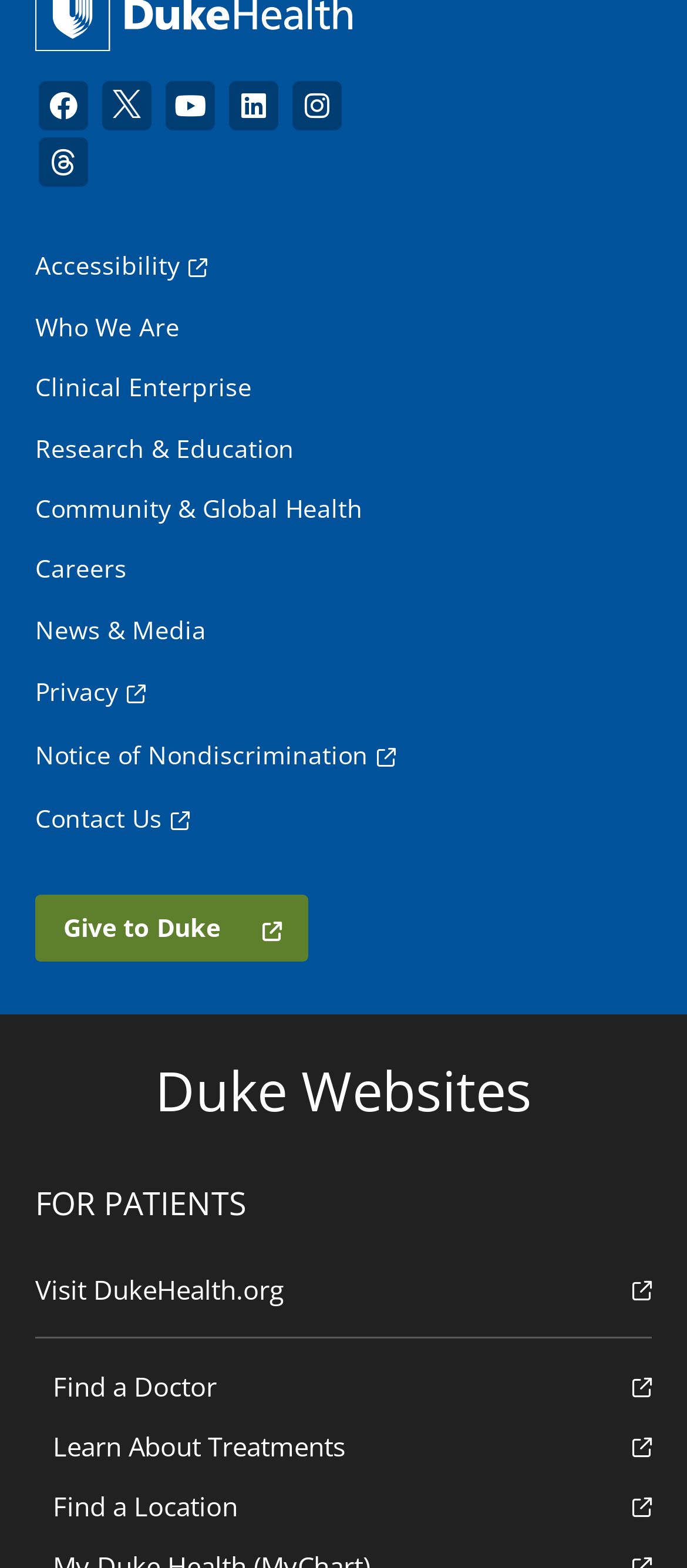Carefully observe the image and respond to the question with a detailed answer:
What social media platforms are listed?

I found the social media platforms listed at the top of the webpage, with each platform having a separate link. The links are arranged horizontally, and their bounding box coordinates indicate that they are positioned at the top of the webpage.